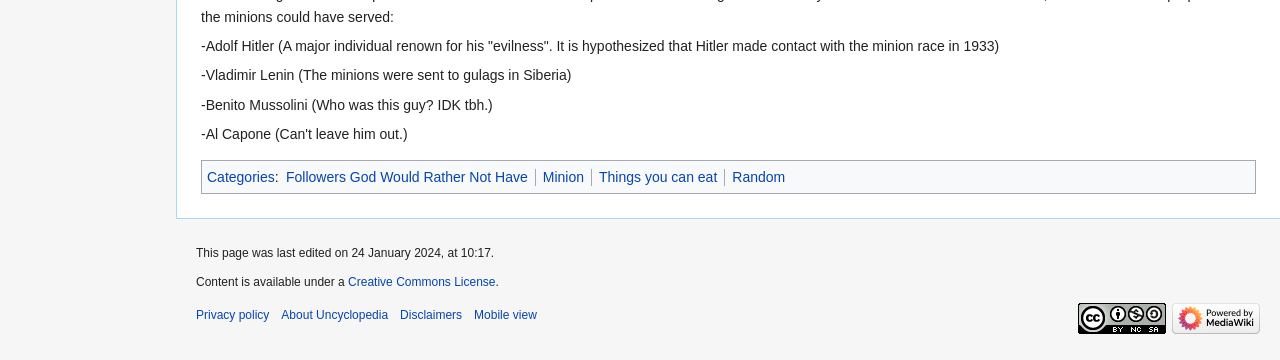Identify the bounding box coordinates for the UI element that matches this description: "Privacy Policy".

None